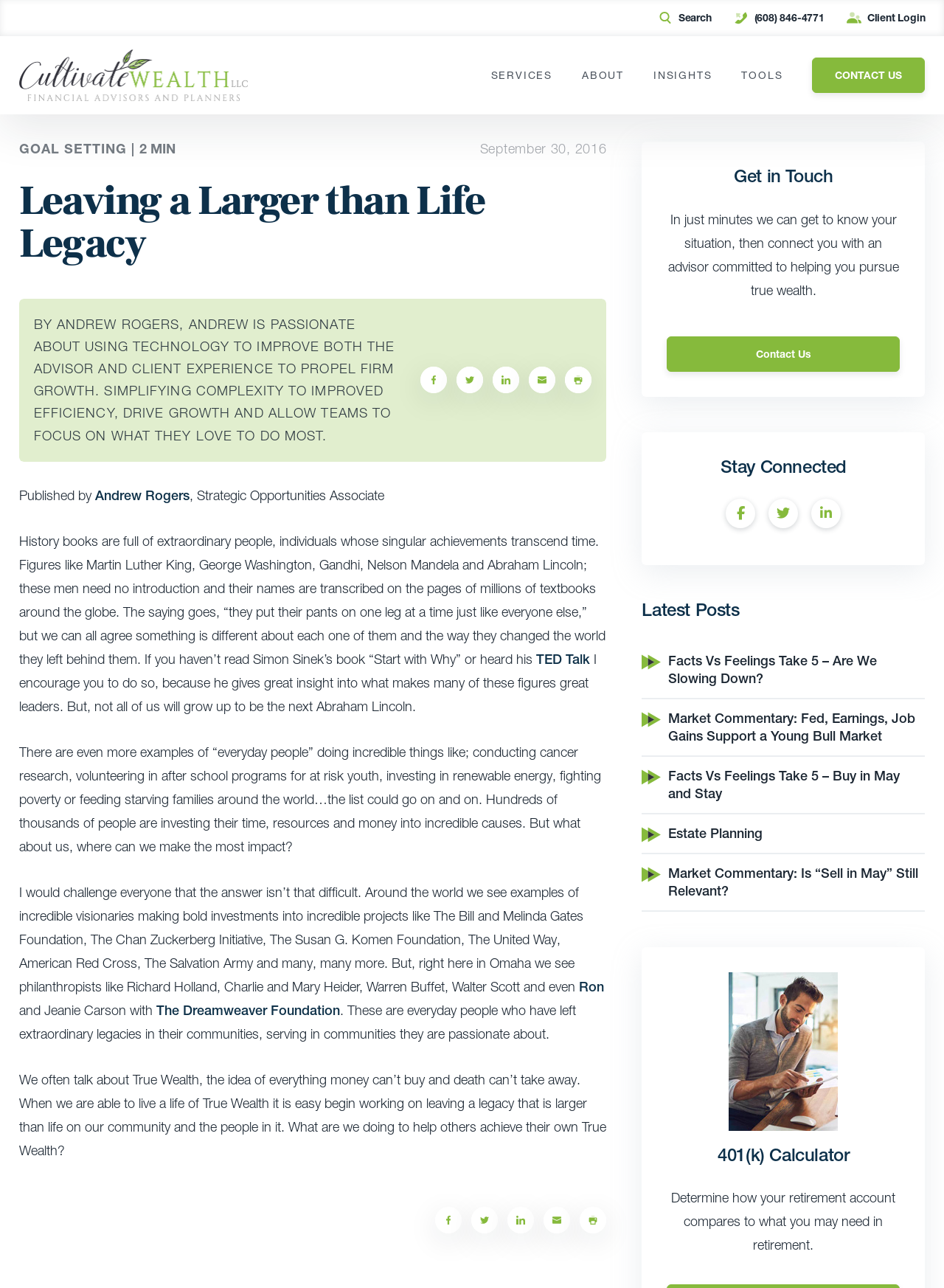What is the topic of the latest article?
Could you please answer the question thoroughly and with as much detail as possible?

The topic of the latest article can be found in the heading element, which says 'Leaving a Larger than Life Legacy'. This heading is located at the top of the article section.